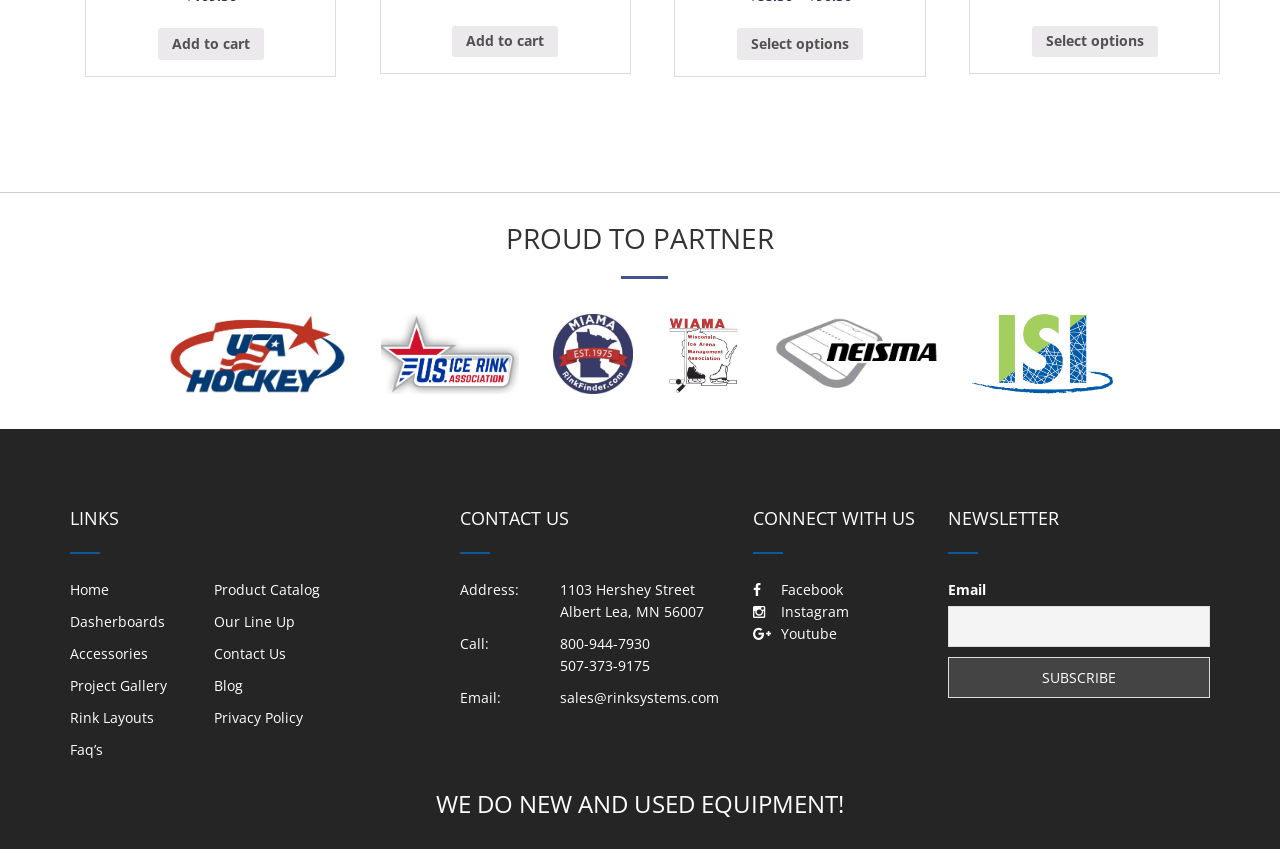Please specify the coordinates of the bounding box for the element that should be clicked to carry out this instruction: "View the Portfolio 3 page". The coordinates must be four float numbers between 0 and 1, formatted as [left, top, right, bottom].

None